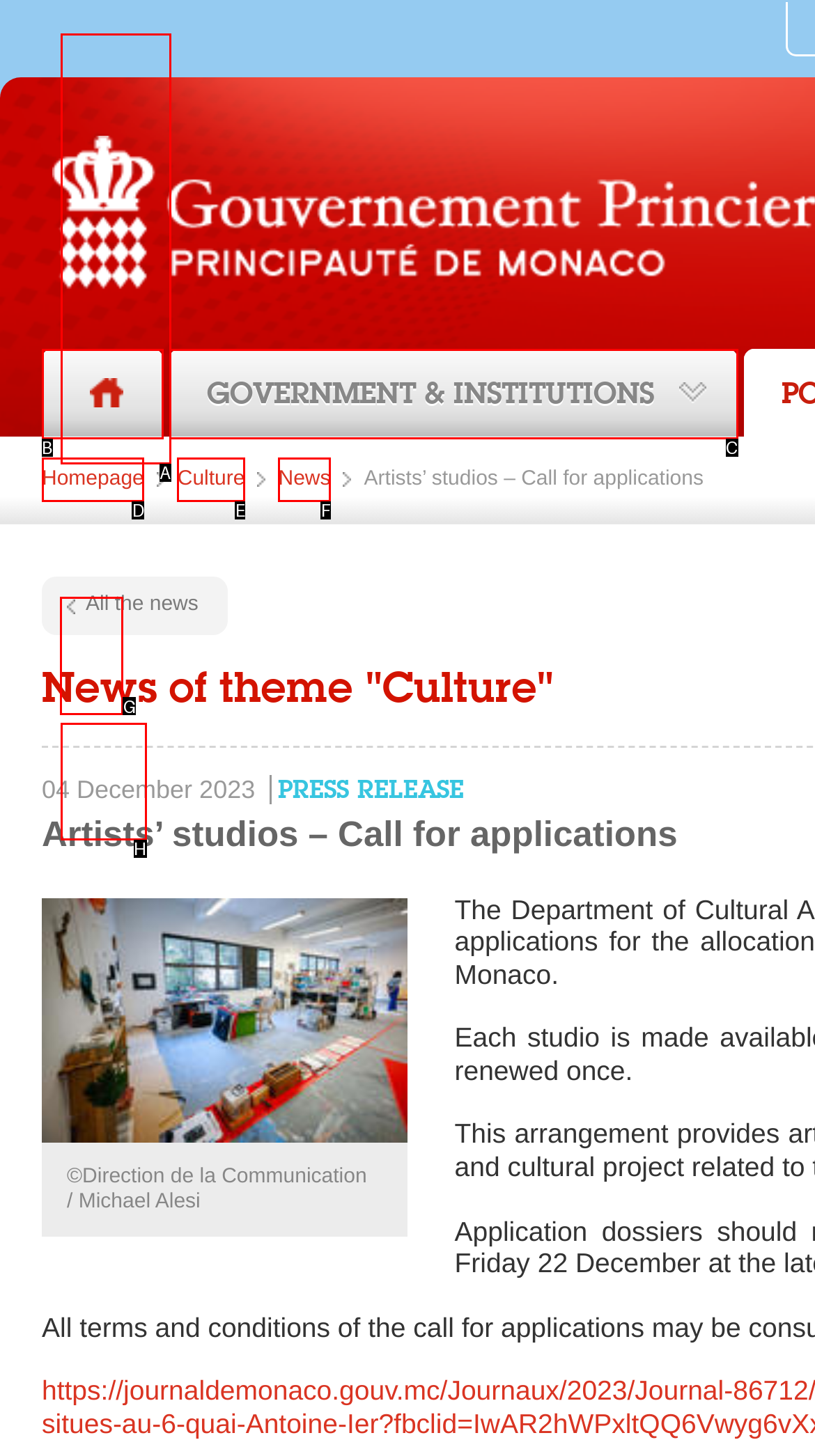Identify the HTML element to select in order to accomplish the following task: Go to search engine
Reply with the letter of the chosen option from the given choices directly.

G